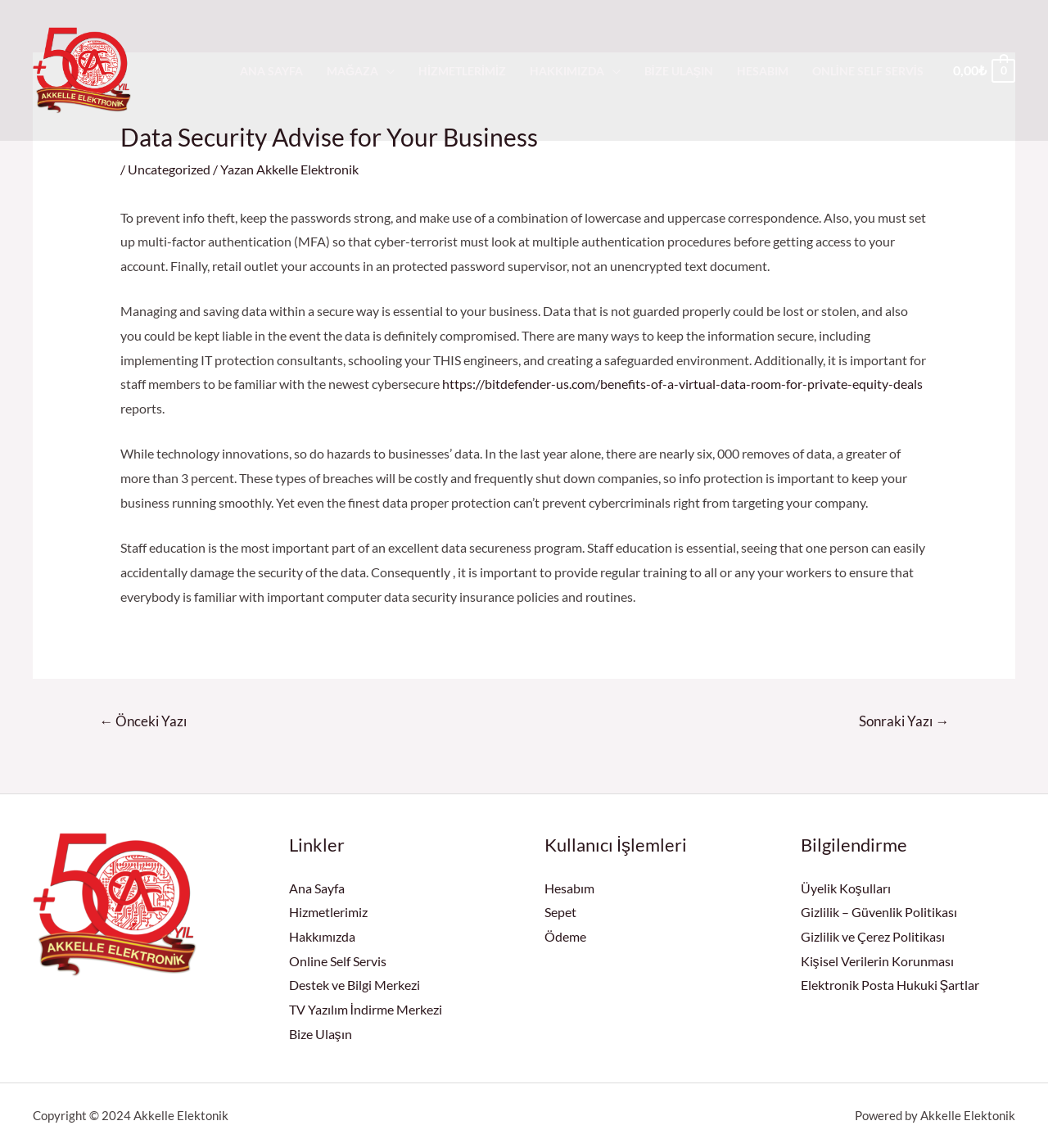How many links are in the navigation section?
Look at the image and answer with only one word or phrase.

9